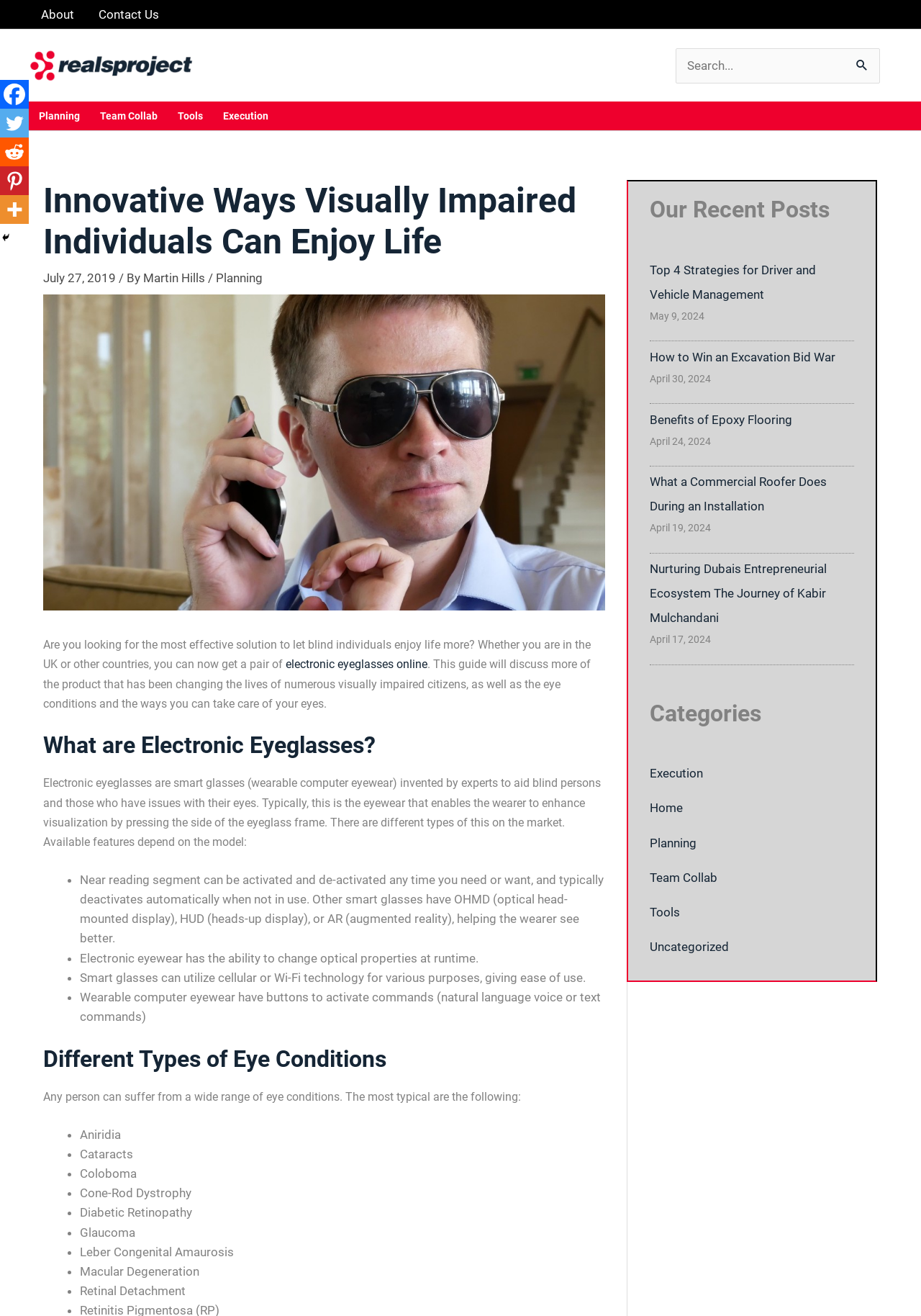Could you locate the bounding box coordinates for the section that should be clicked to accomplish this task: "Check out Facebook".

[0.0, 0.061, 0.031, 0.083]